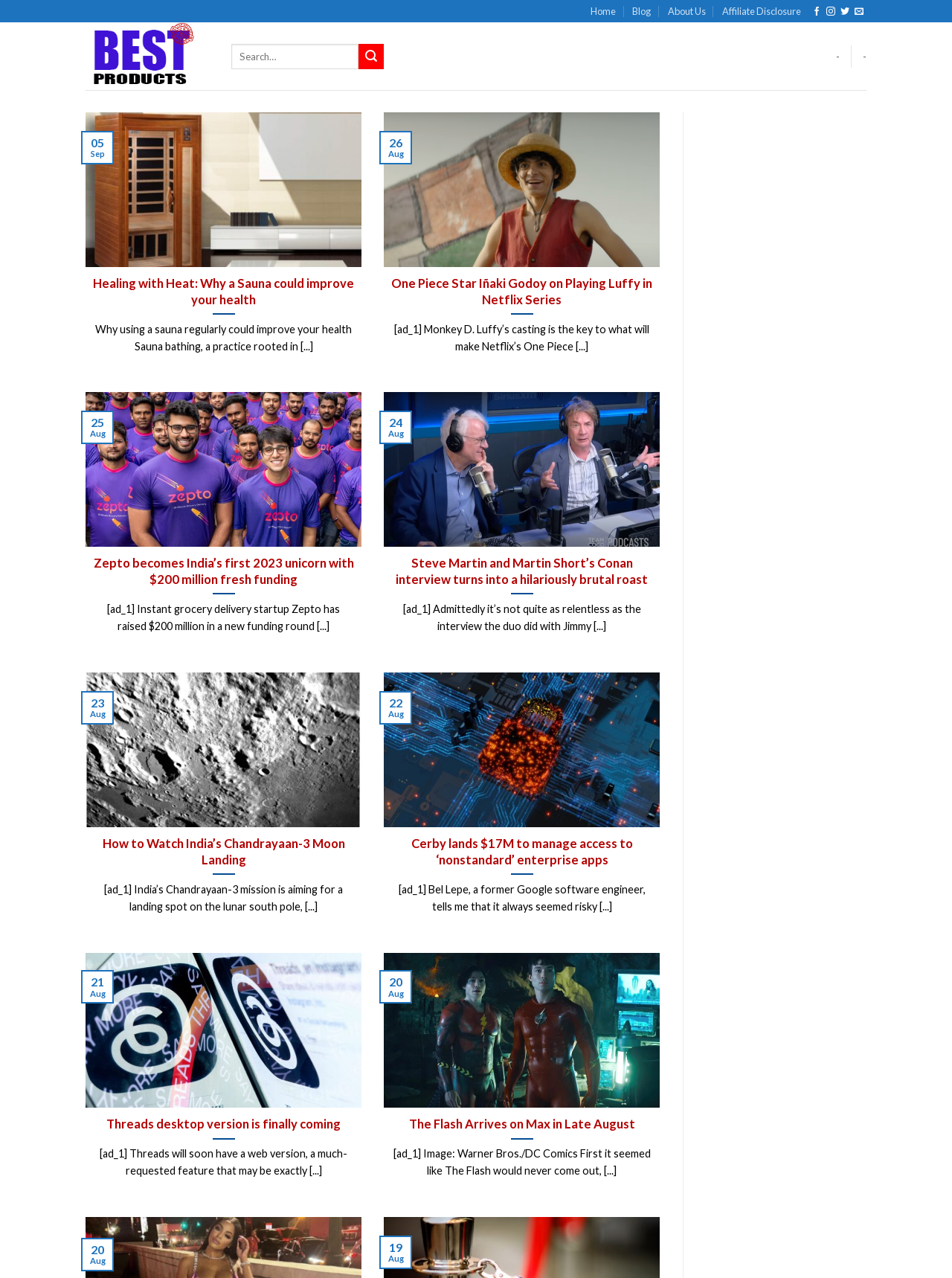Indicate the bounding box coordinates of the clickable region to achieve the following instruction: "Go to top."

[0.953, 0.718, 0.983, 0.74]